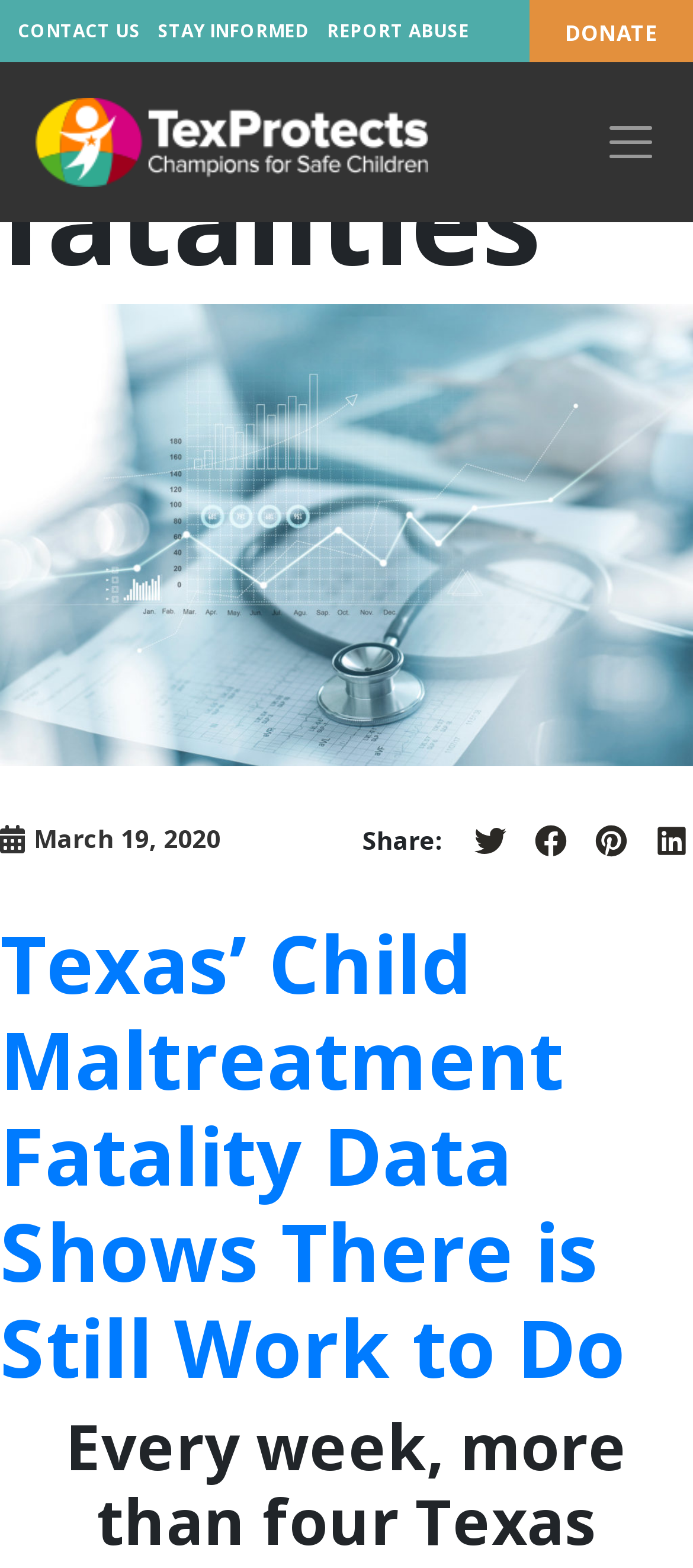Find the bounding box coordinates of the clickable element required to execute the following instruction: "Click the CONTACT US link". Provide the coordinates as four float numbers between 0 and 1, i.e., [left, top, right, bottom].

[0.026, 0.011, 0.203, 0.027]